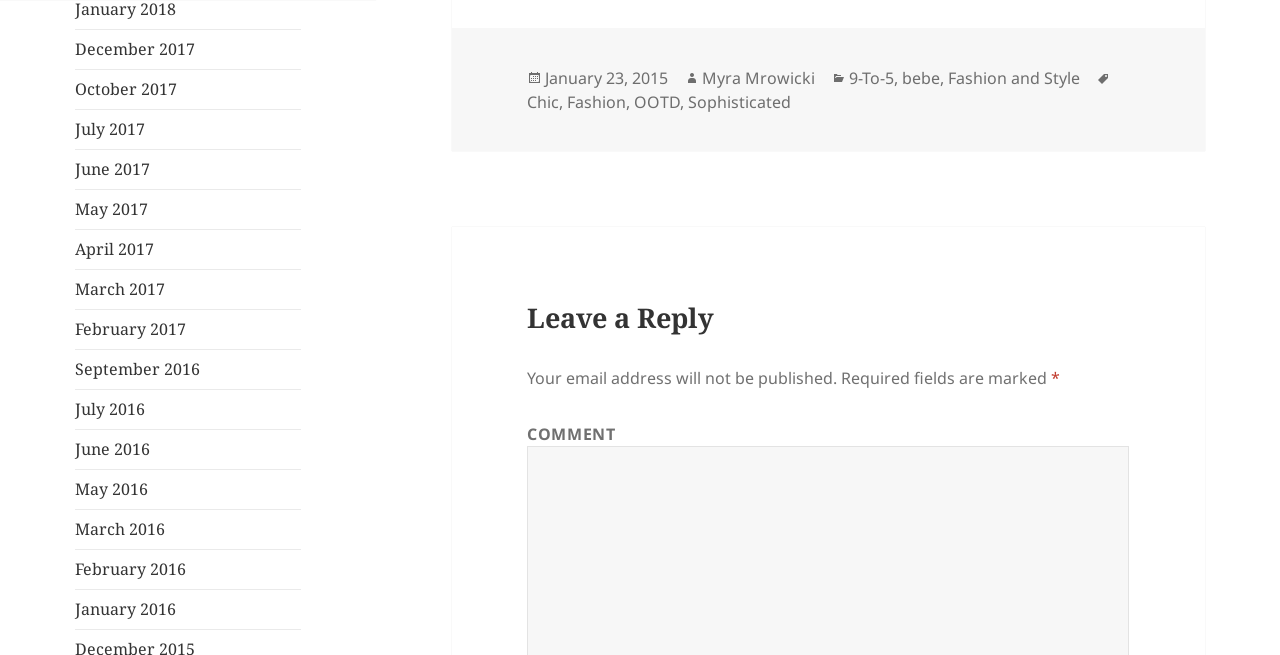Locate the UI element that matches the description December 2017 in the webpage screenshot. Return the bounding box coordinates in the format (top-left x, top-left y, bottom-right x, bottom-right y), with values ranging from 0 to 1.

[0.059, 0.059, 0.153, 0.092]